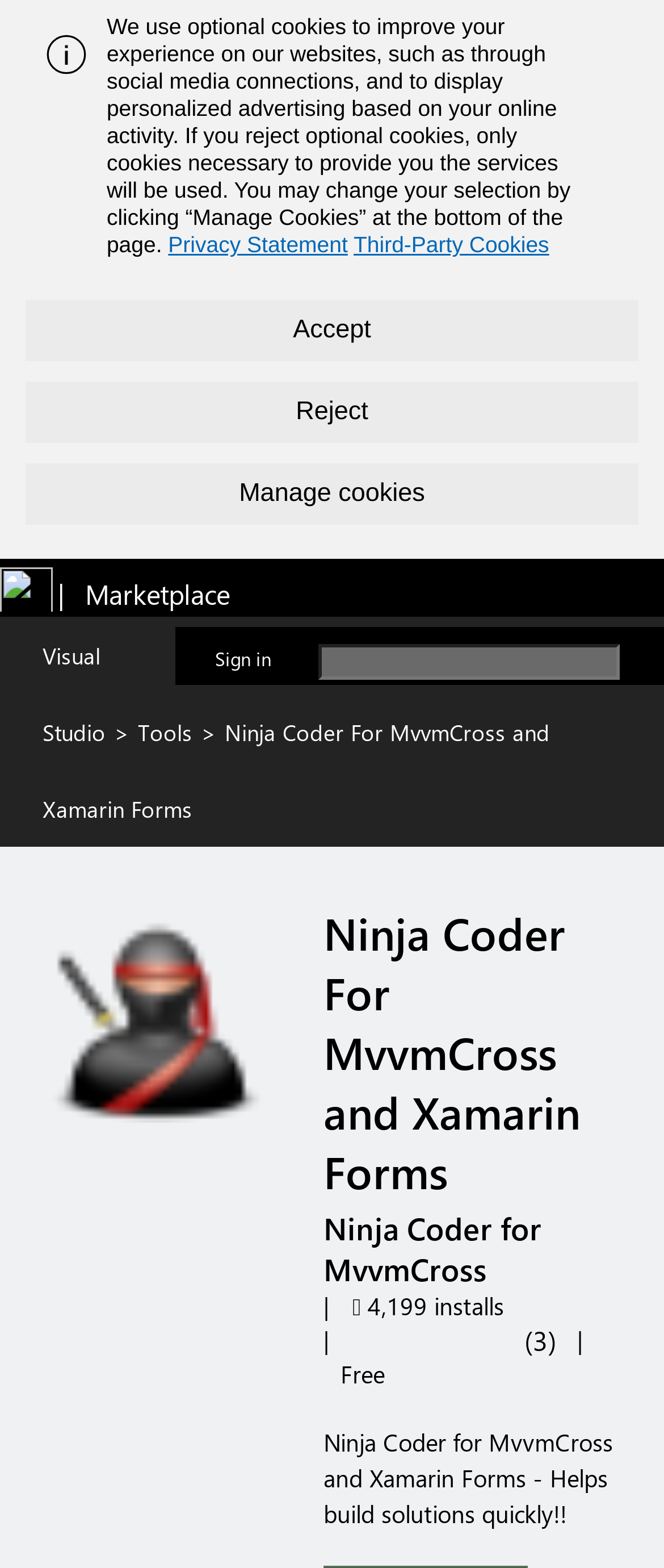Identify the bounding box coordinates of the clickable region necessary to fulfill the following instruction: "Sign in to your account". The bounding box coordinates should be four float numbers between 0 and 1, i.e., [left, top, right, bottom].

[0.324, 0.411, 0.409, 0.428]